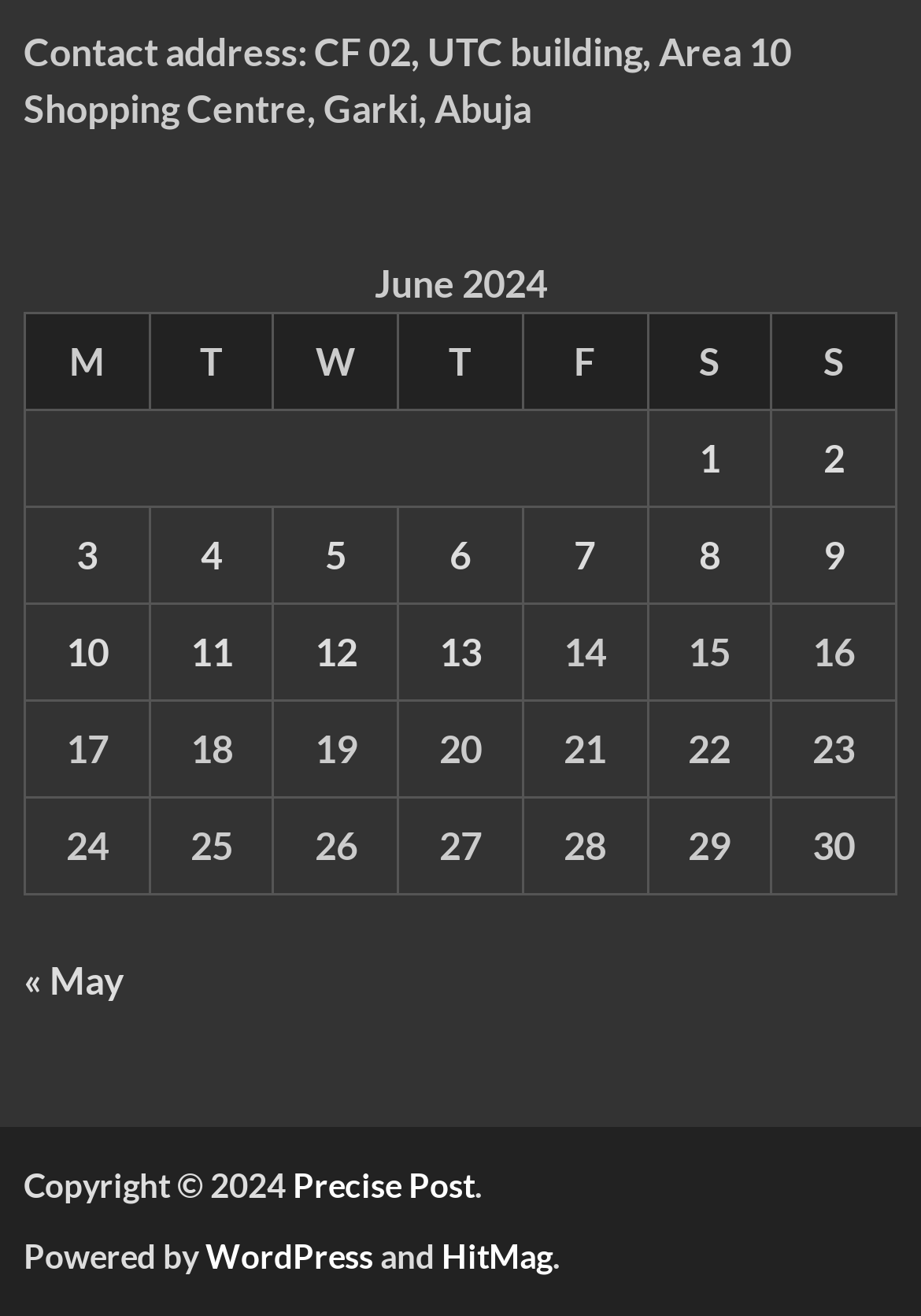Locate the UI element described by « May in the provided webpage screenshot. Return the bounding box coordinates in the format (top-left x, top-left y, bottom-right x, bottom-right y), ensuring all values are between 0 and 1.

[0.026, 0.727, 0.136, 0.761]